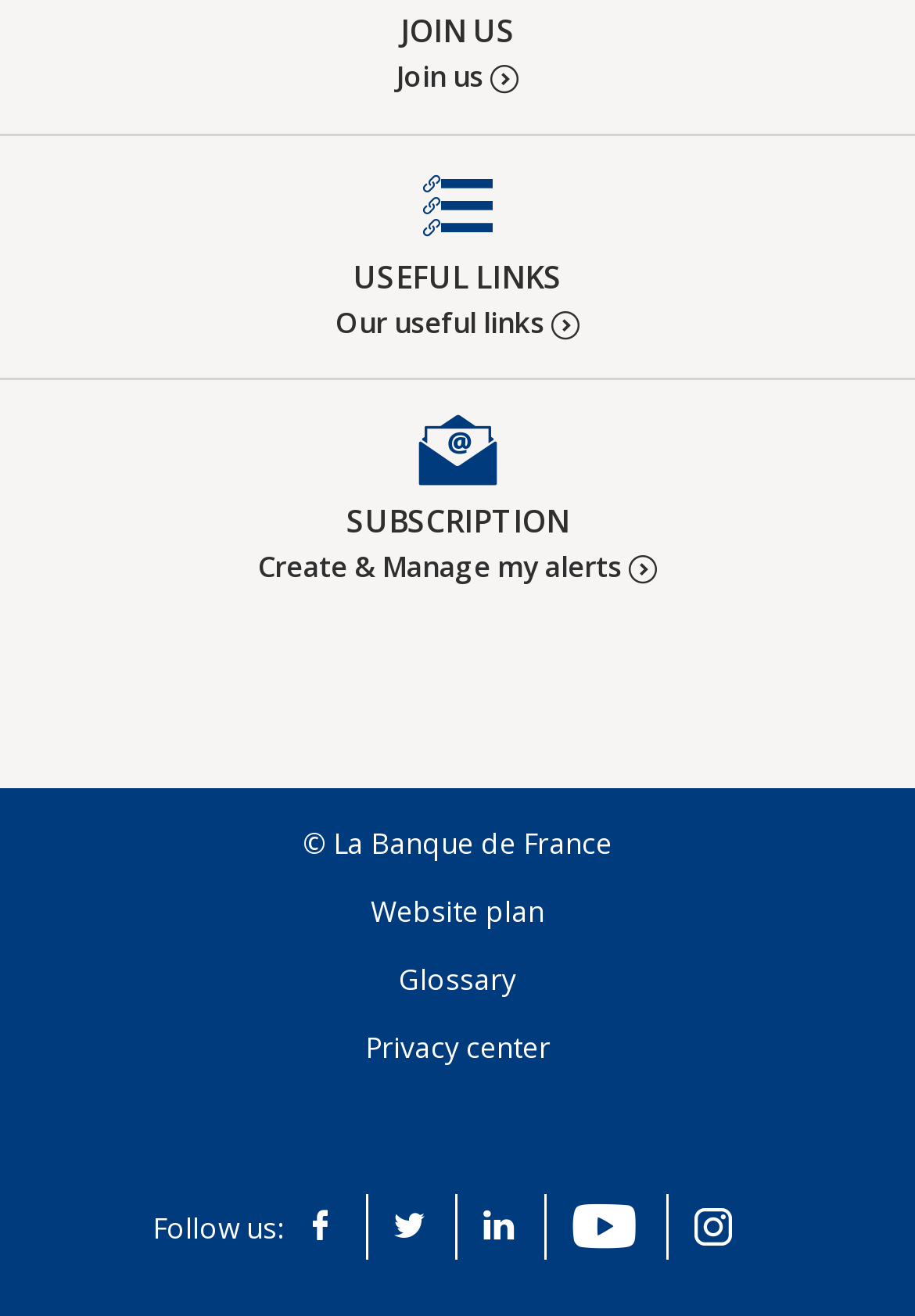With reference to the image, please provide a detailed answer to the following question: What is the name of the bank?

The name of the bank can be found at the bottom of the webpage, where it says '© La Banque de France'.